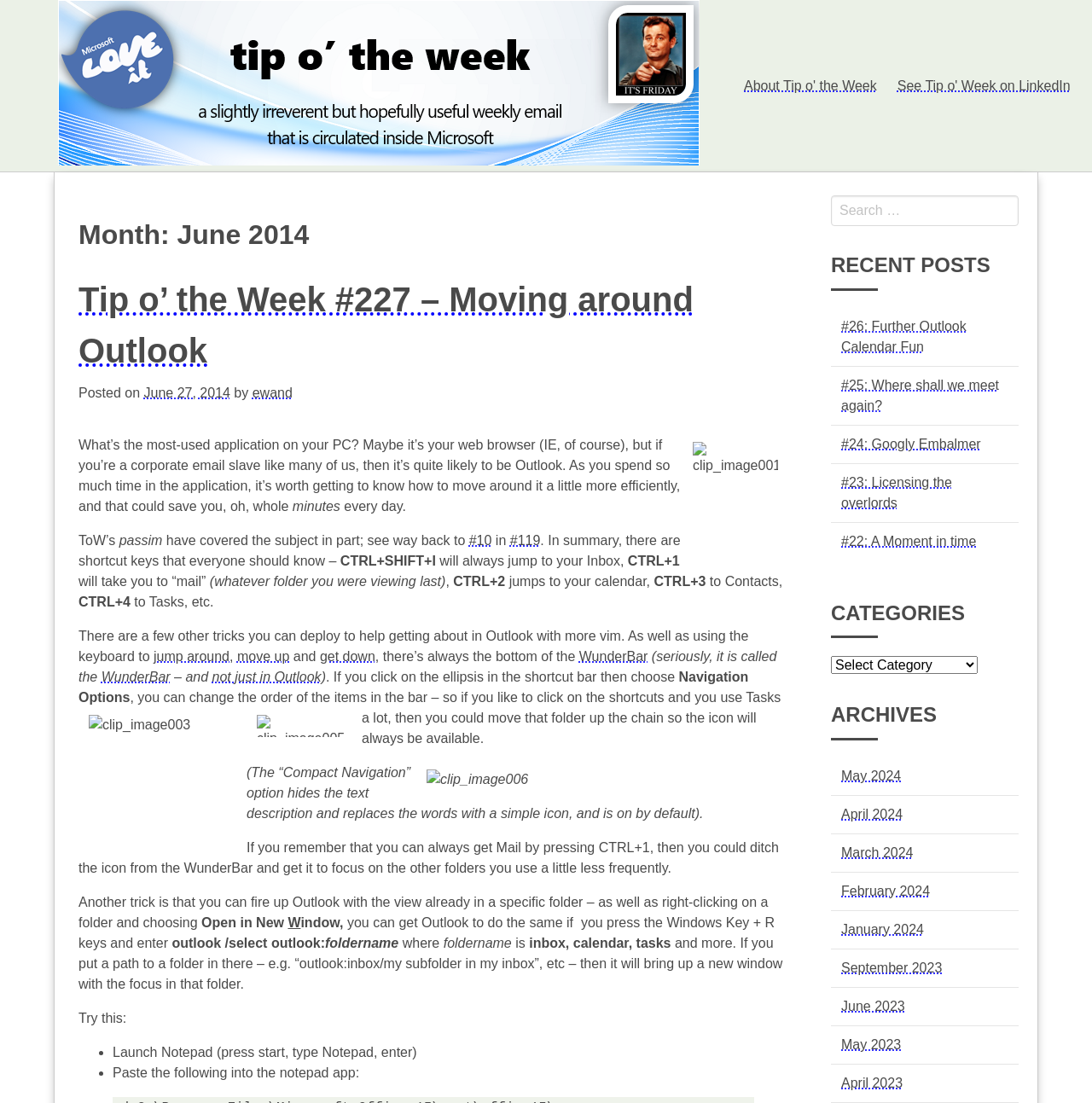Can you extract the primary headline text from the webpage?

Month: June 2014